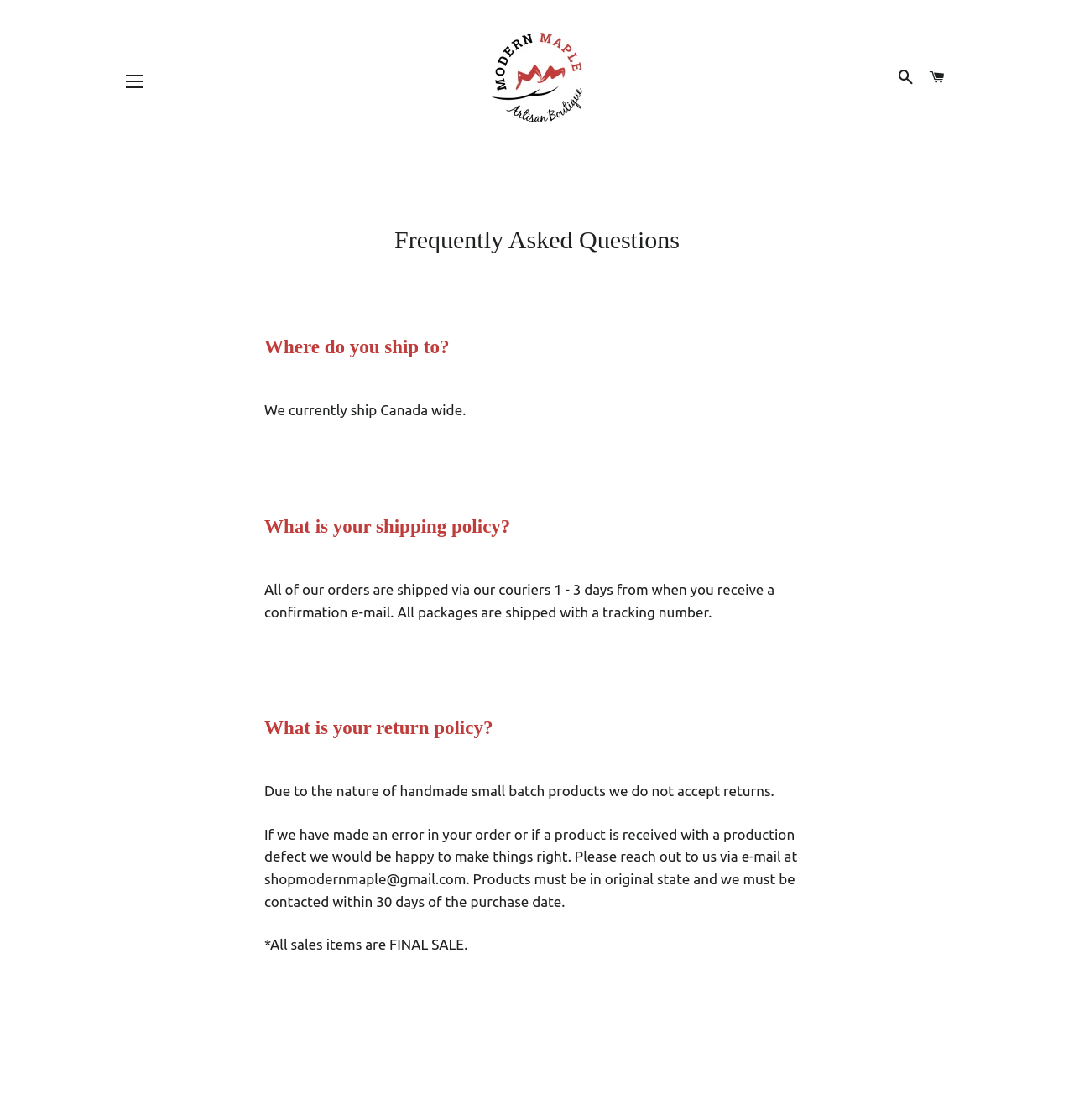How long does it take for orders to be shipped?
Offer a detailed and exhaustive answer to the question.

The answer can be found in the section 'What is your shipping policy?' which states 'All of our orders are shipped via our couriers 1 - 3 days from when you receive a confirmation e-mail.'